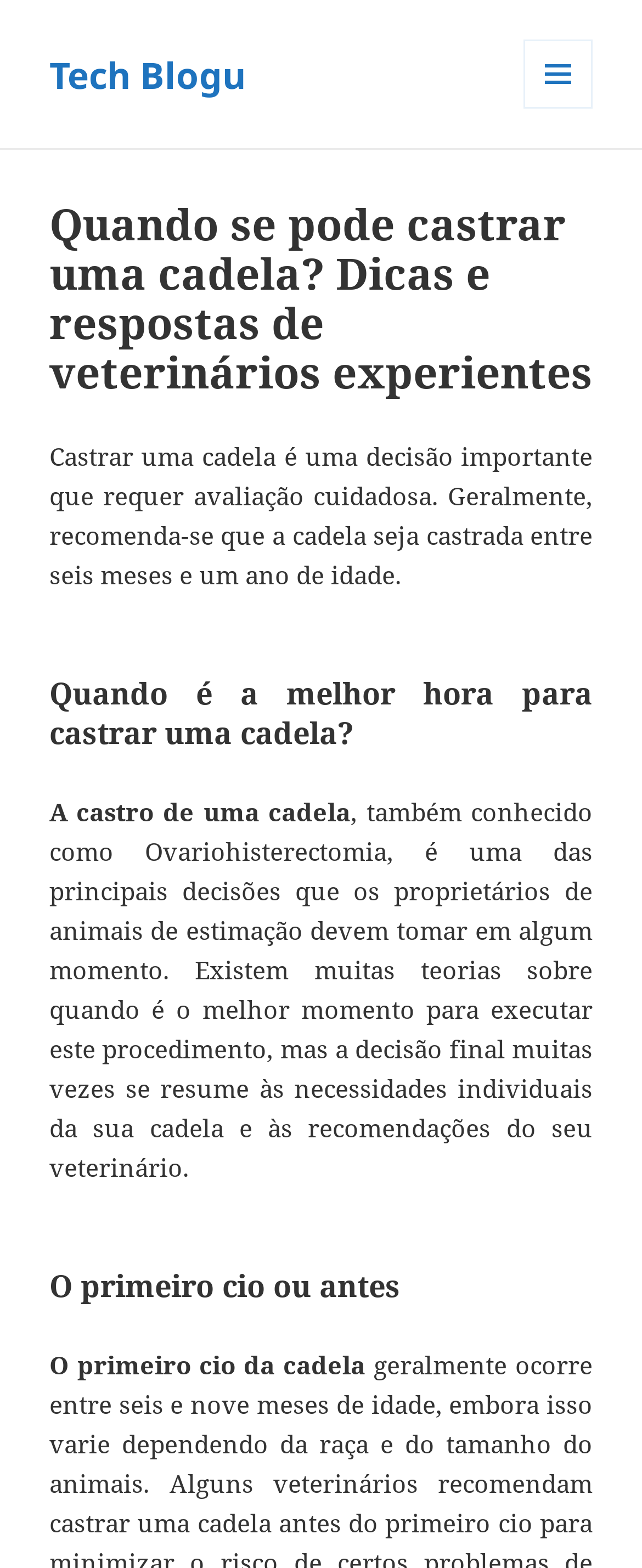Provide a thorough summary of the webpage.

The webpage is a tech blog with a heading "Tech Blogu" at the top left corner. Below the heading, there is a link with the same text "Tech Blogu". On the top right corner, there is a button labeled "MENU AND WIDGETS" which is not expanded.

When the button is expanded, a section with several articles appears. The first article has a heading "Quando se pode castrar uma cadela? Dicas e respostas de veterinários experientes" and a link with the same text. Below the heading, there is a paragraph of text discussing the importance of castrating a female dog and the recommended age for the procedure.

The next section has a heading "Quando é a melhor hora para castrar uma cadela?" followed by a short paragraph discussing the ovariohisterectomy procedure. Another section has a heading "O primeiro cio ou antes" with a short paragraph discussing the first heat cycle of a female dog.

There are no images on the page, and the content is primarily text-based with several headings and paragraphs. The layout is organized with clear headings and concise text, making it easy to read and navigate.